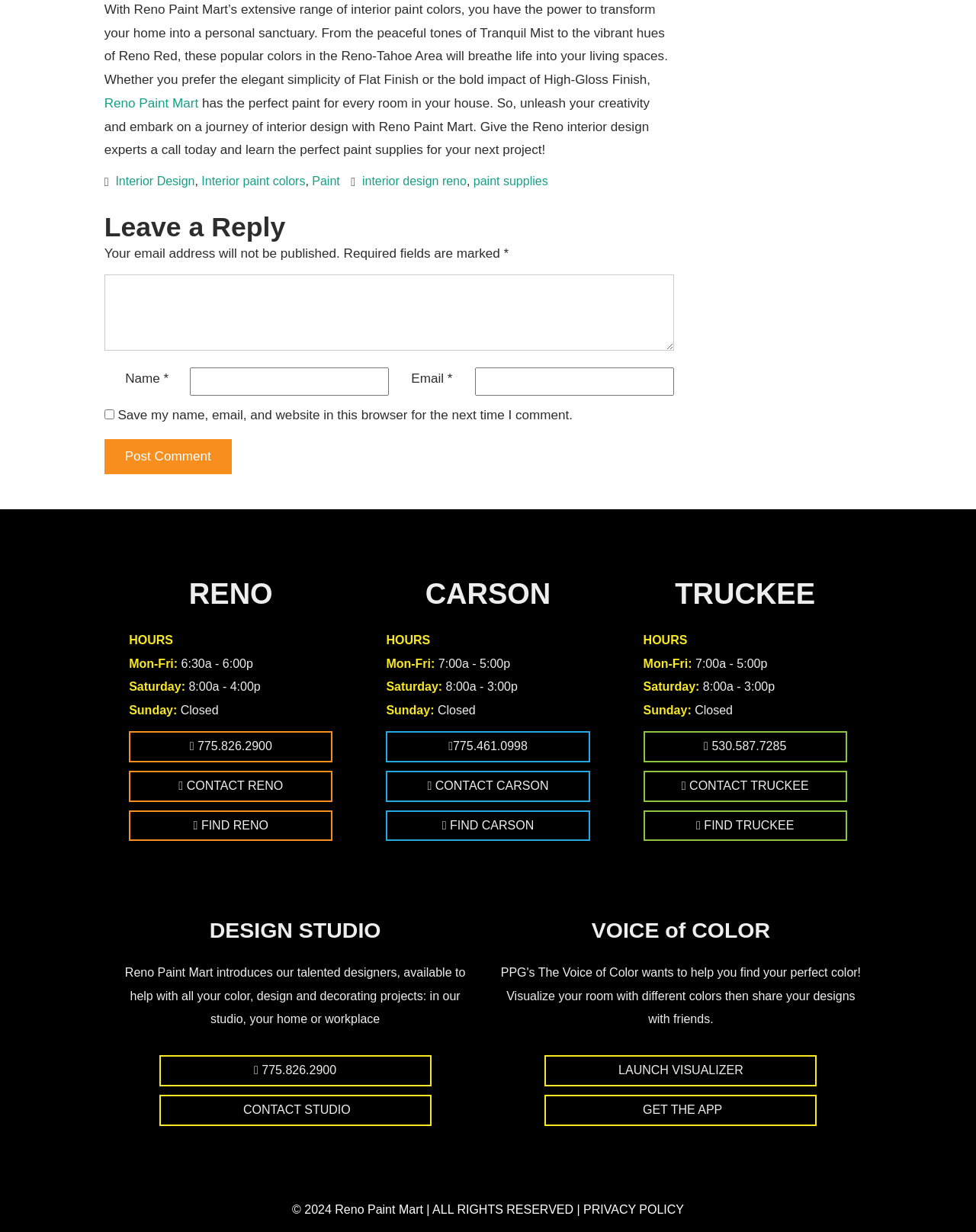Please find the bounding box coordinates of the section that needs to be clicked to achieve this instruction: "Call the Reno store".

[0.132, 0.593, 0.341, 0.619]